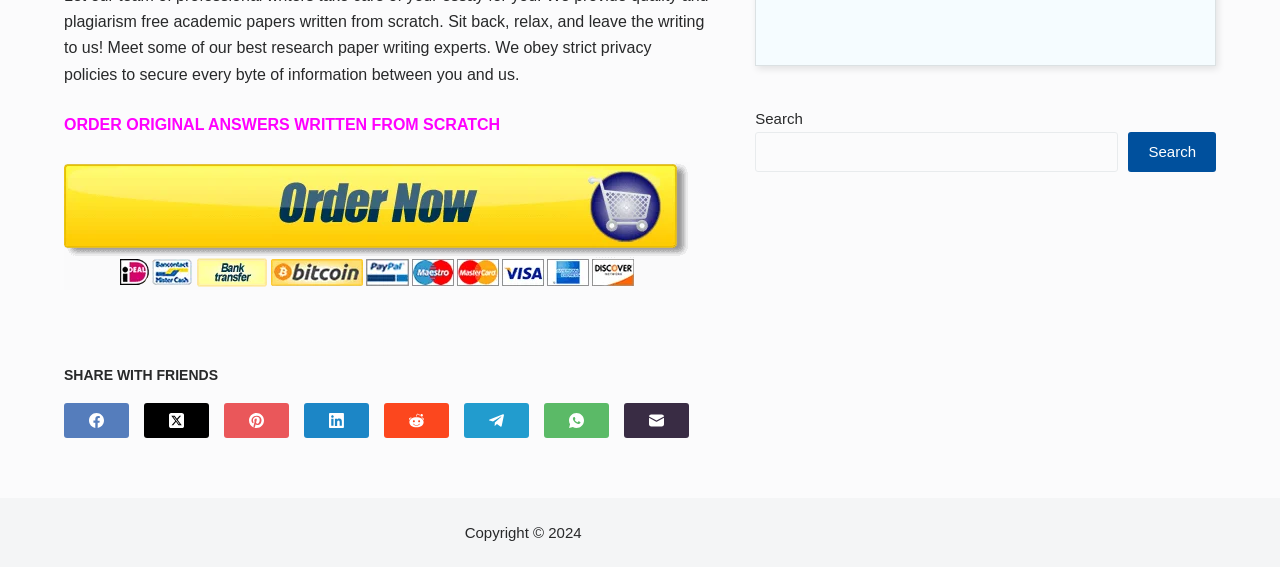Please give the bounding box coordinates of the area that should be clicked to fulfill the following instruction: "search". The coordinates should be in the format of four float numbers from 0 to 1, i.e., [left, top, right, bottom].

[0.882, 0.233, 0.95, 0.304]